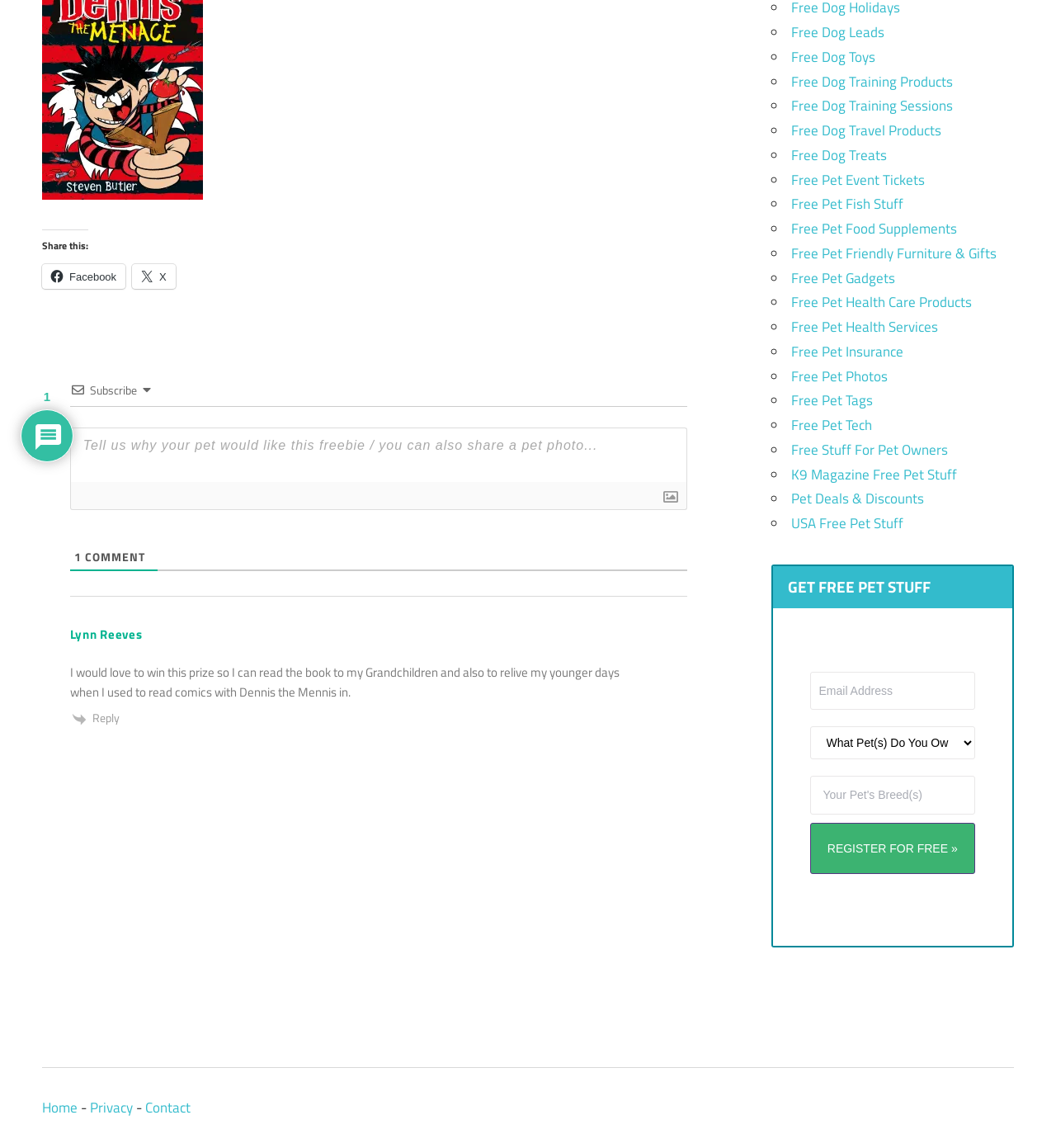Please provide the bounding box coordinates in the format (top-left x, top-left y, bottom-right x, bottom-right y). Remember, all values are floating point numbers between 0 and 1. What is the bounding box coordinate of the region described as: Free Pet Event Tickets

[0.749, 0.147, 0.875, 0.166]